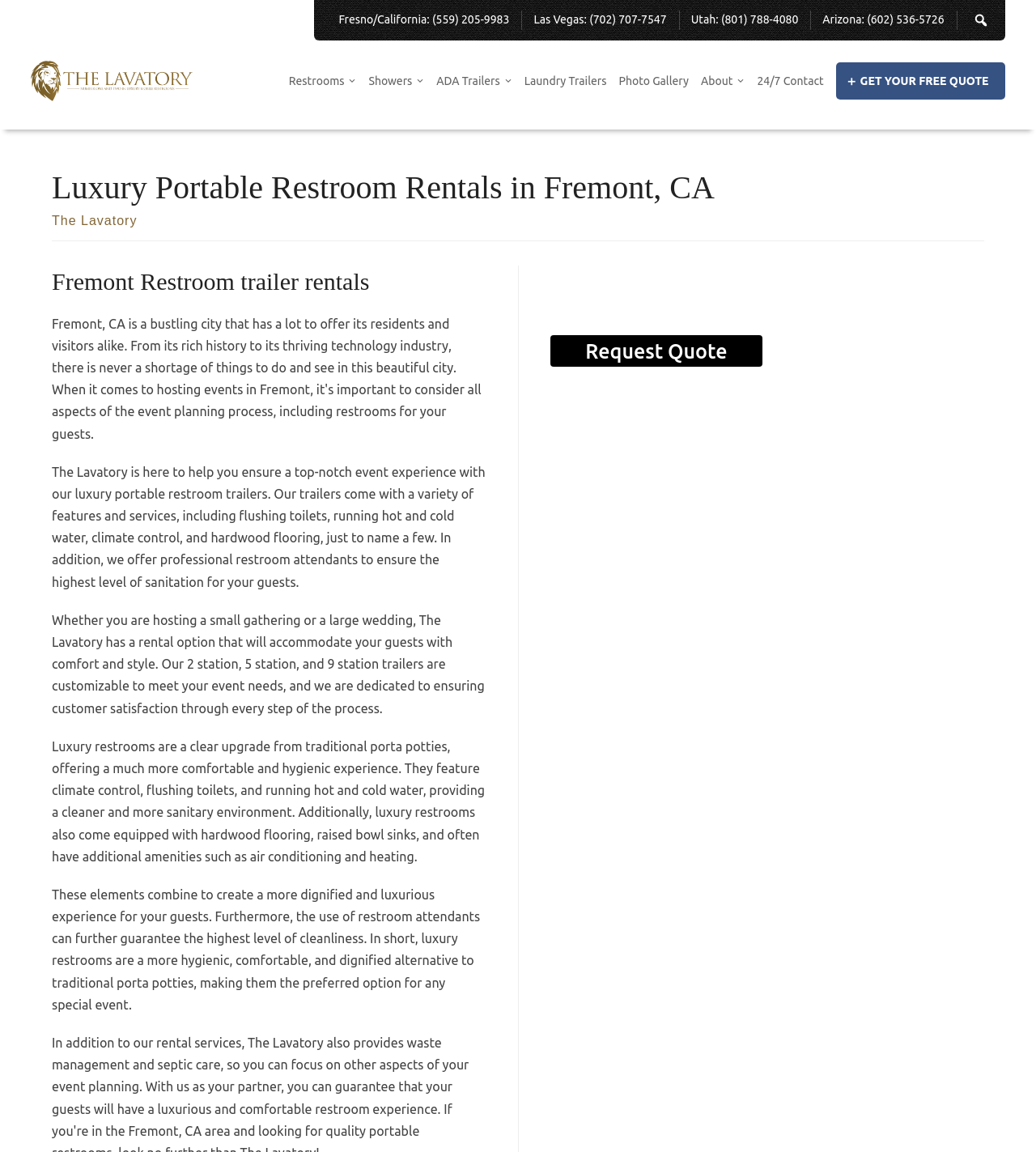Identify the coordinates of the bounding box for the element that must be clicked to accomplish the instruction: "Get a free quote".

[0.807, 0.054, 0.97, 0.086]